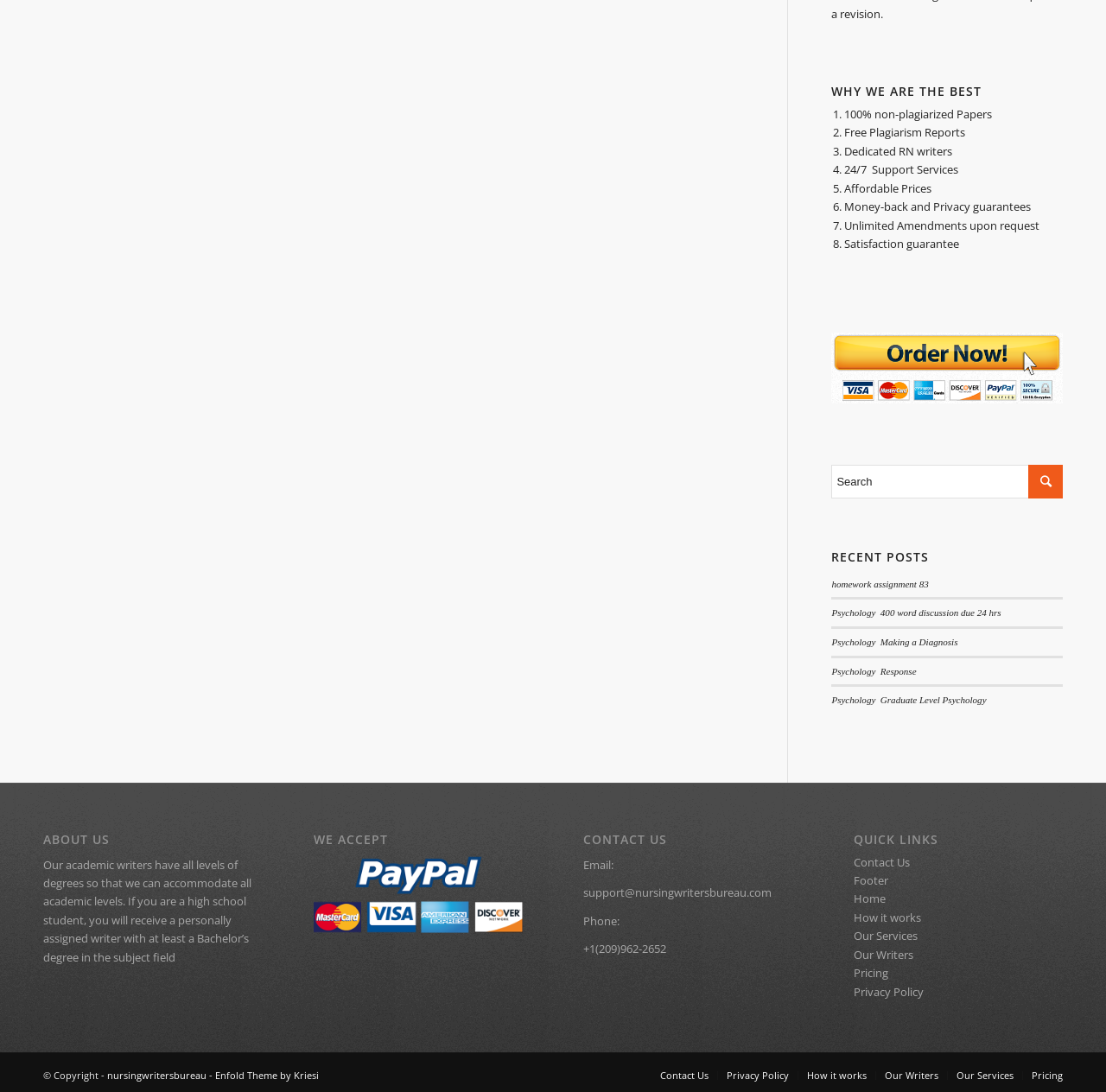Answer the question briefly using a single word or phrase: 
What is the contact information provided on the webpage?

Email and phone number